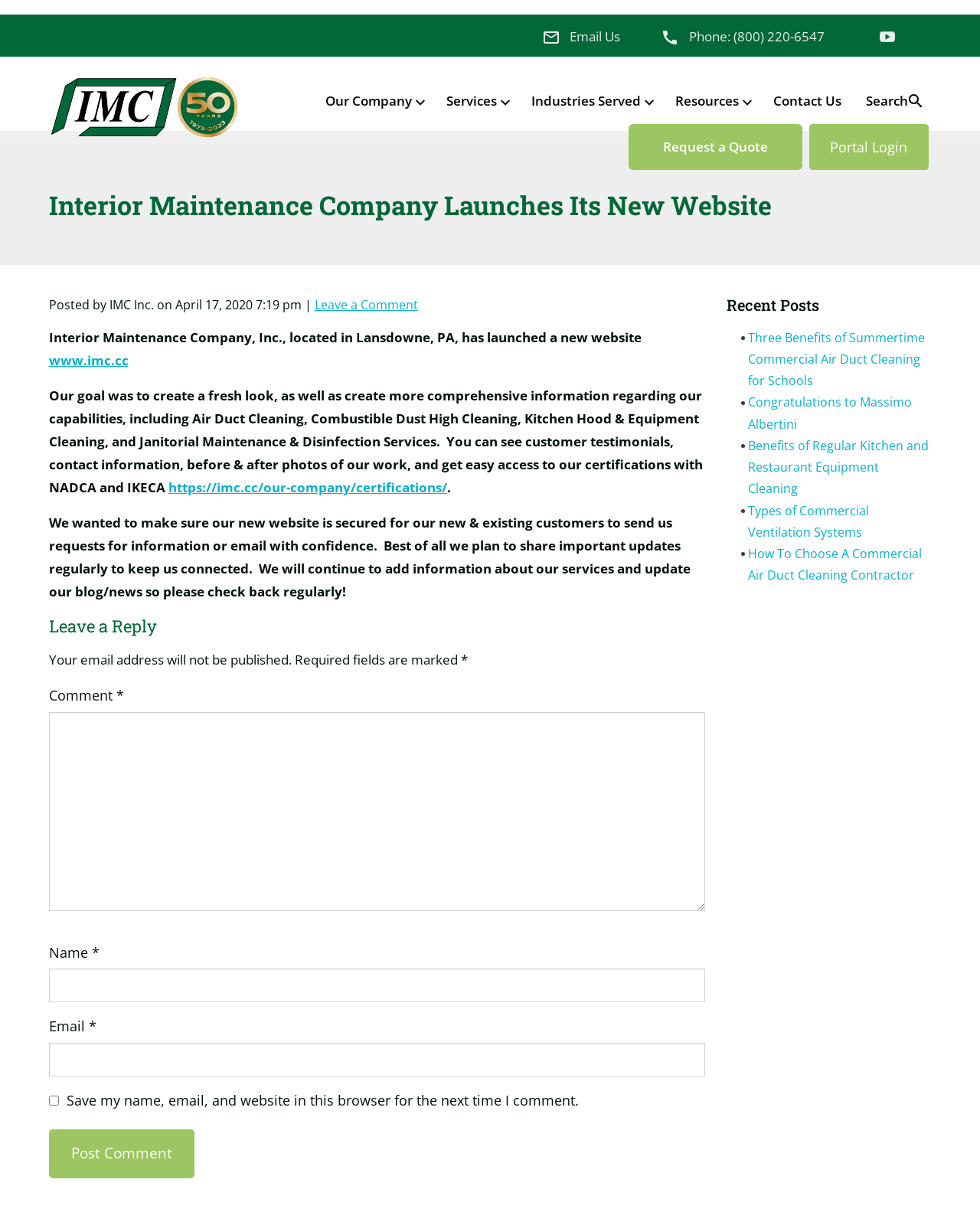Bounding box coordinates are given in the format (top-left x, top-left y, bottom-right x, bottom-right y). All values should be floating point numbers between 0 and 1. Provide the bounding box coordinate for the UI element described as: Our Company

[0.332, 0.053, 0.433, 0.09]